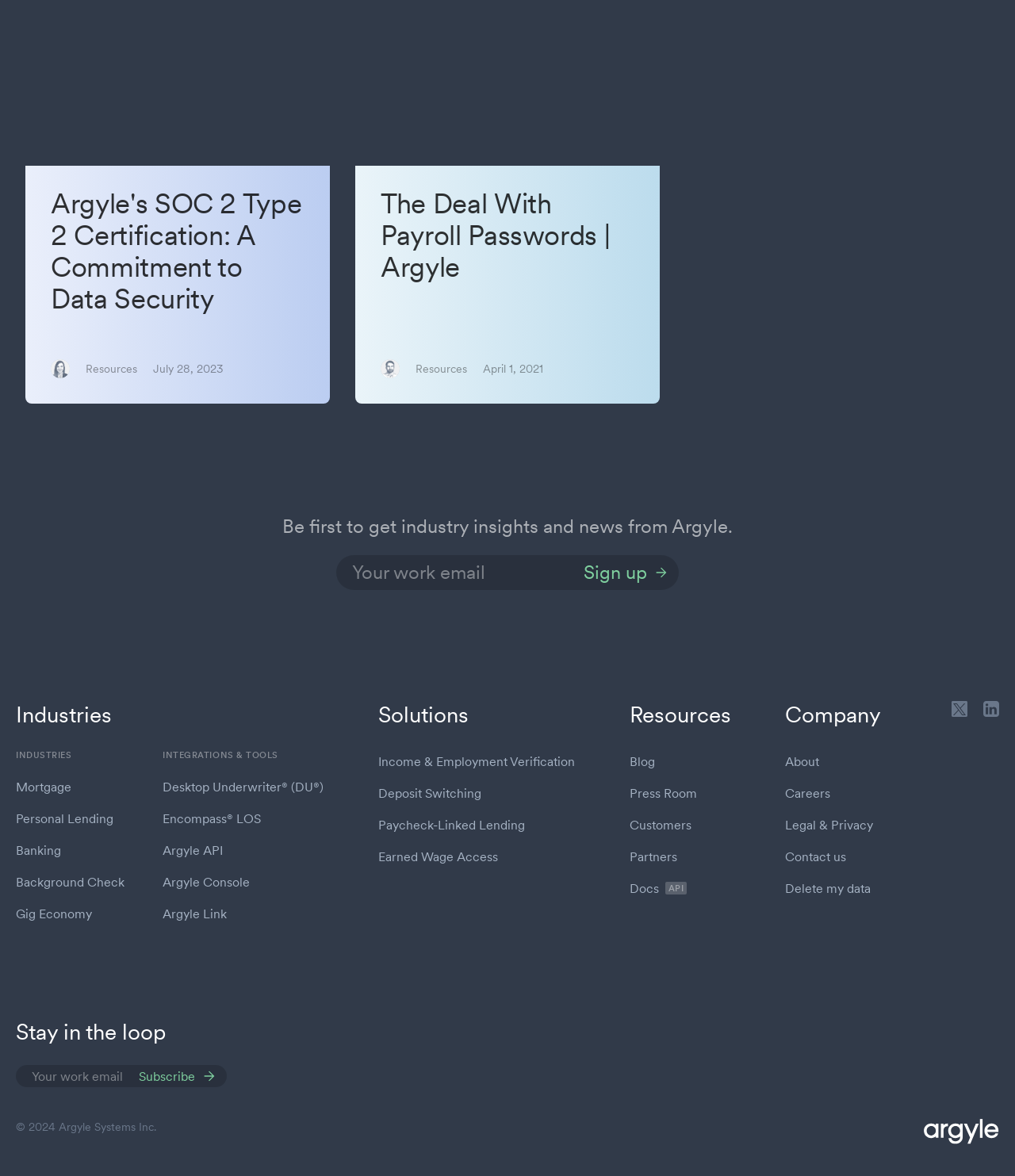Find the bounding box coordinates of the area that needs to be clicked in order to achieve the following instruction: "Visit Elegant Themes". The coordinates should be specified as four float numbers between 0 and 1, i.e., [left, top, right, bottom].

None